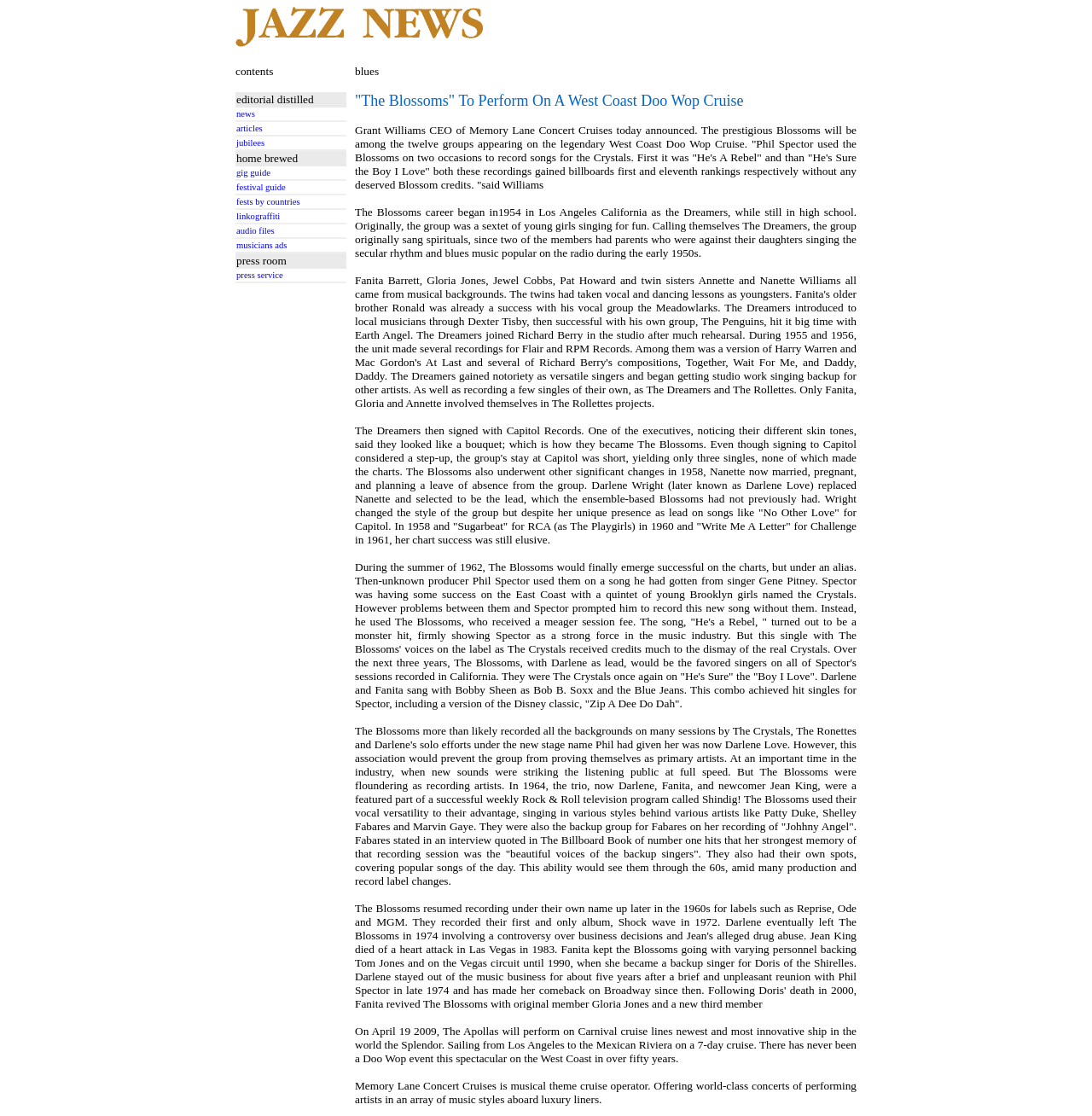Using the description "fests by countries", predict the bounding box of the relevant HTML element.

[0.216, 0.177, 0.316, 0.185]